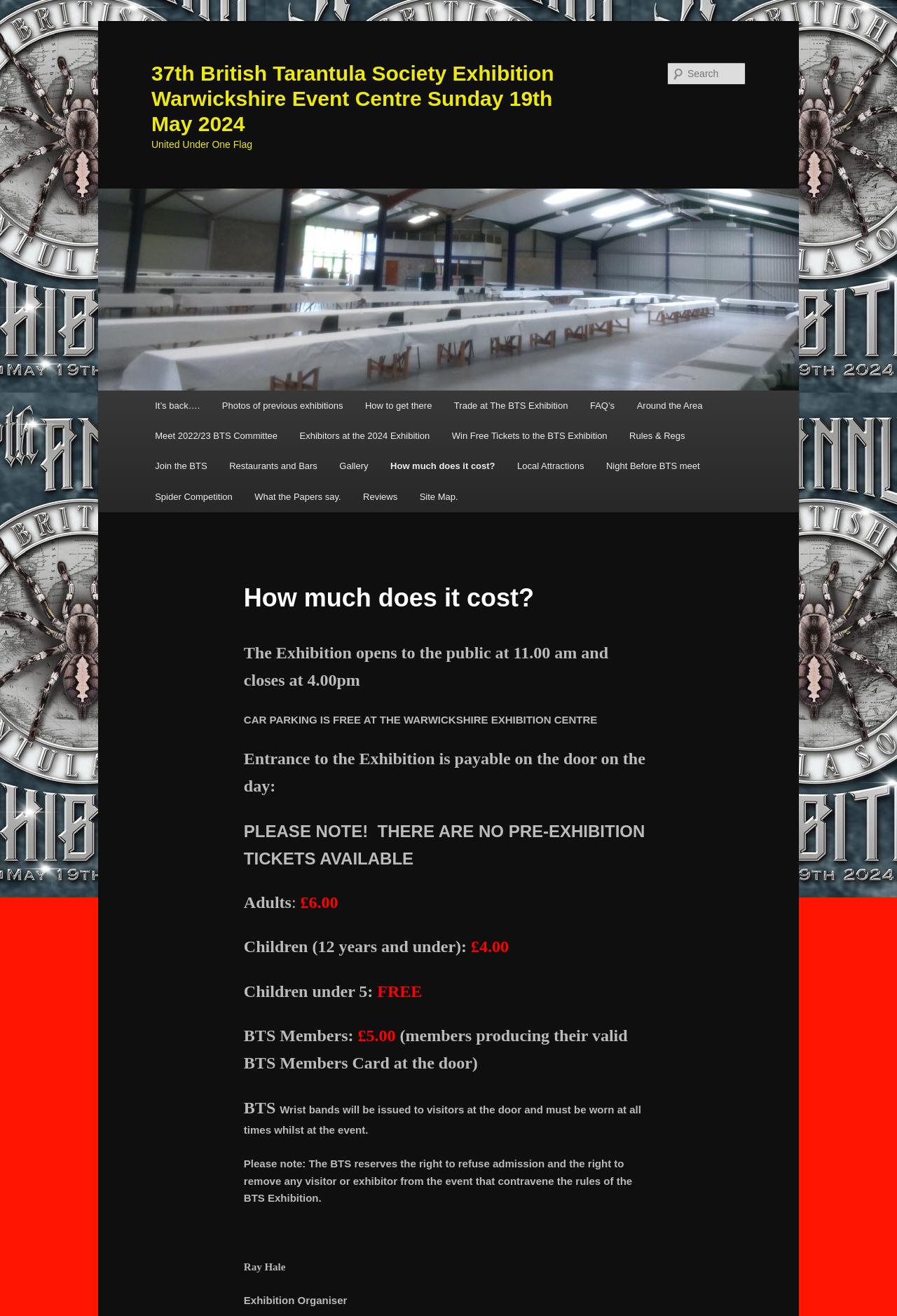Can you show the bounding box coordinates of the region to click on to complete the task described in the instruction: "Visit the 'AMERICAN GARDENER' website"?

None